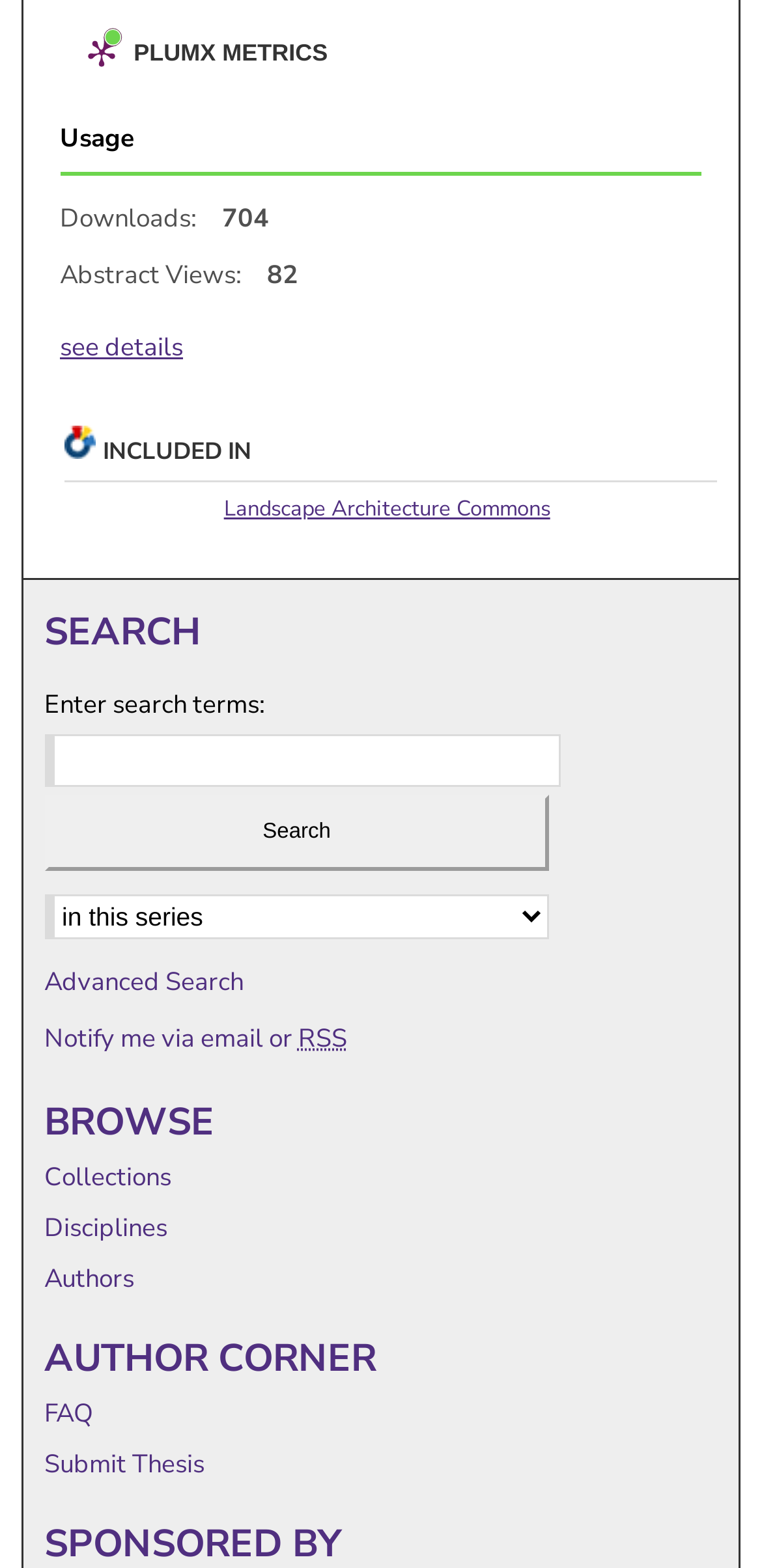Identify the bounding box coordinates of the part that should be clicked to carry out this instruction: "Submit thesis".

[0.058, 0.921, 0.916, 0.943]